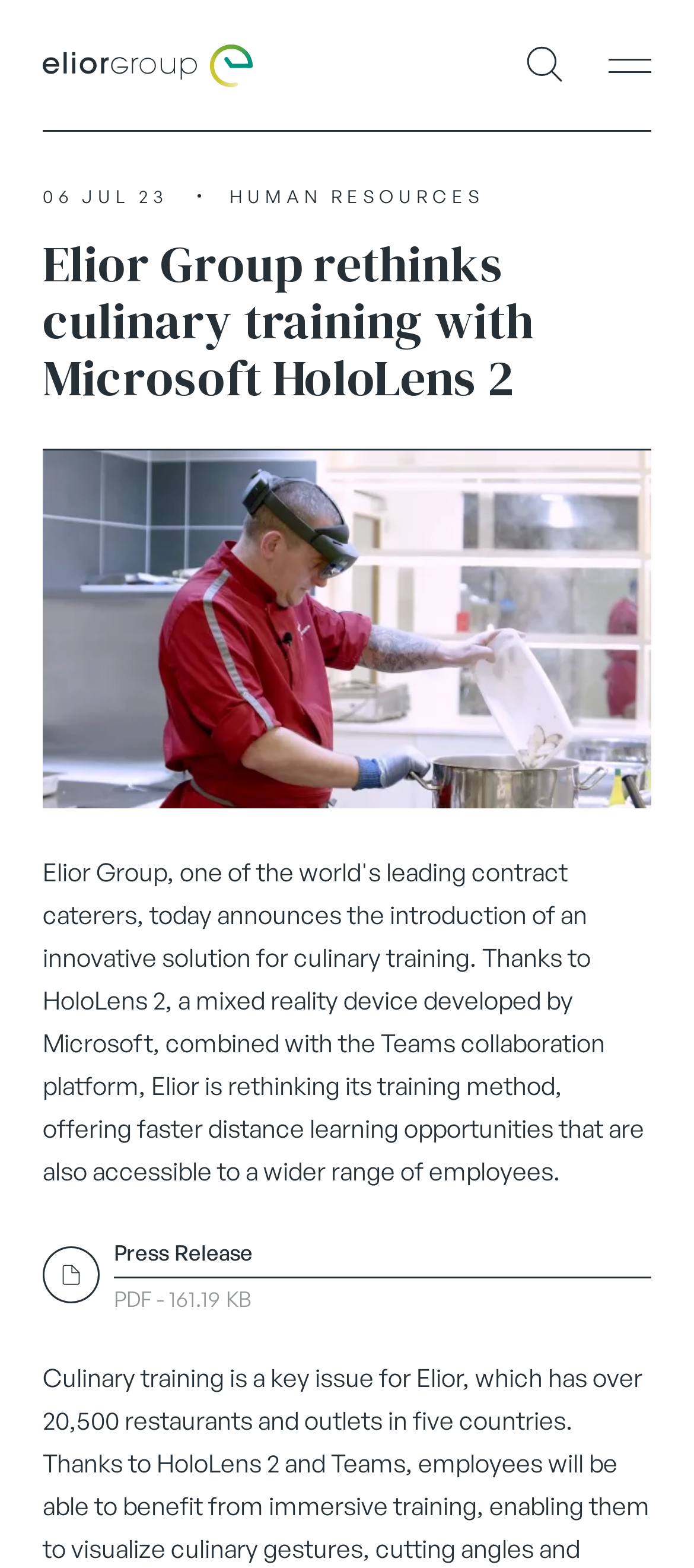Please respond in a single word or phrase: 
What is the date of the press release?

06 JUL 23